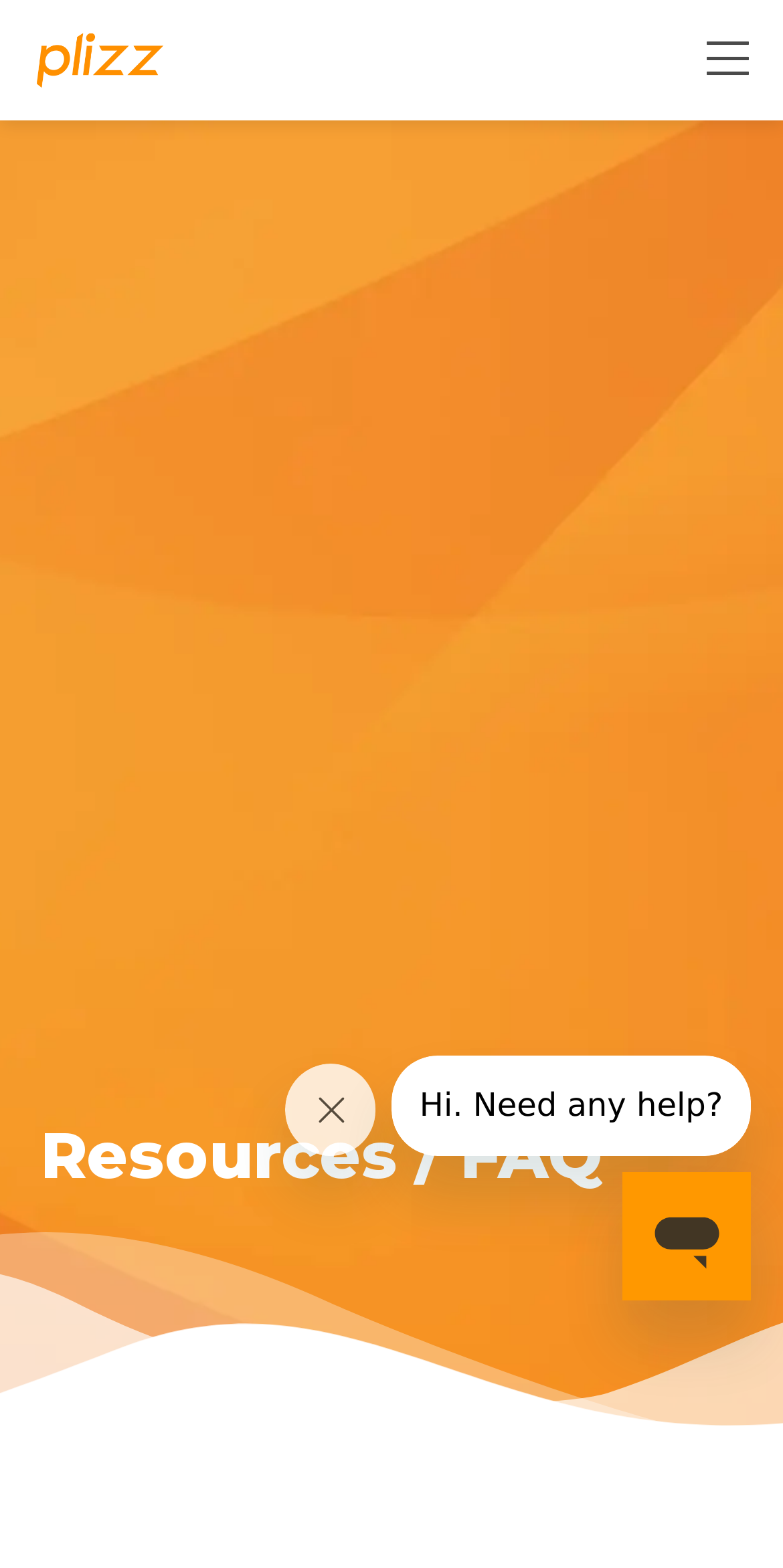Respond to the question below with a single word or phrase: What is the logo of the company?

Plizz logo